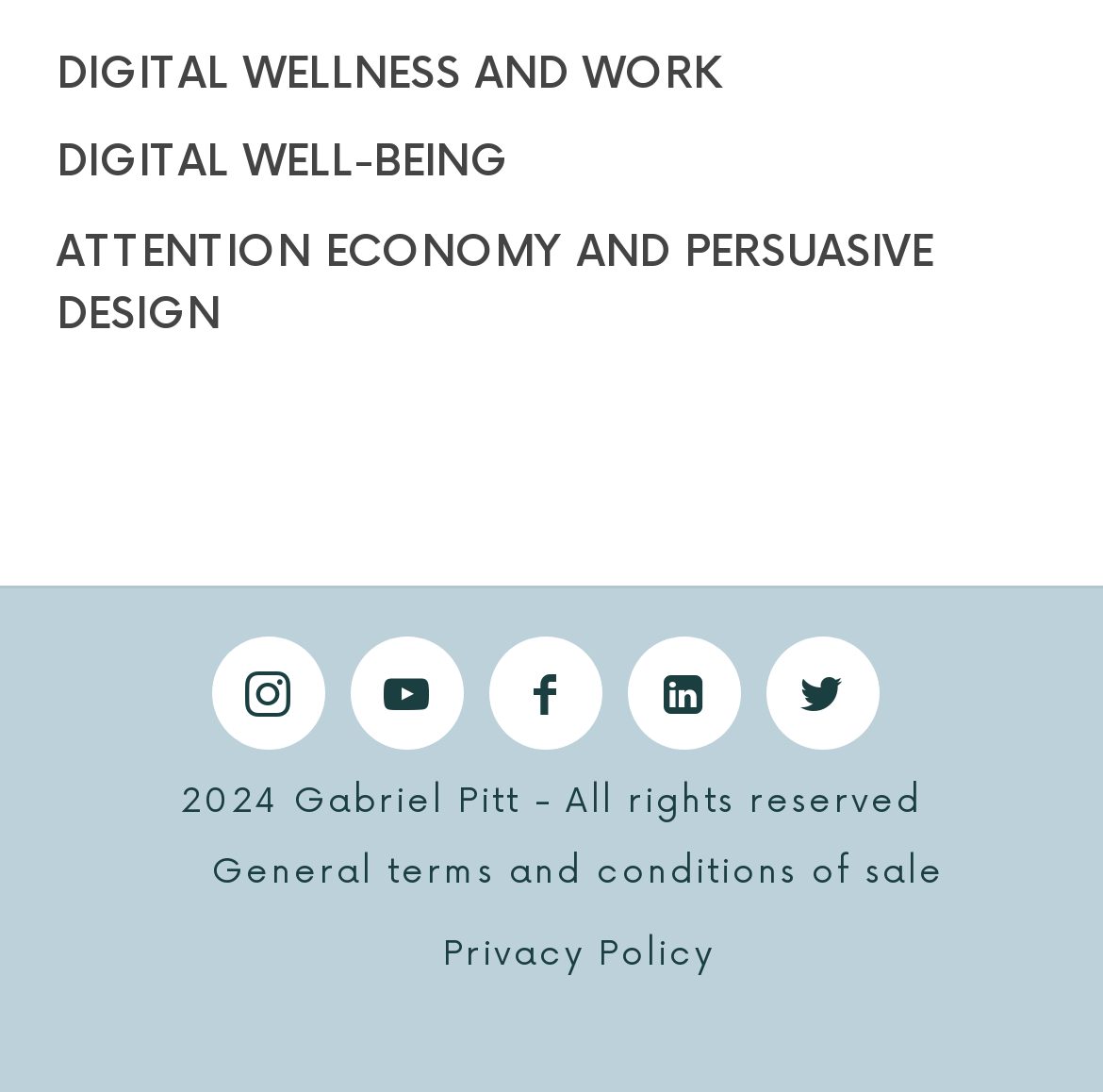Locate the bounding box coordinates of the element that needs to be clicked to carry out the instruction: "Click on the first icon". The coordinates should be given as four float numbers ranging from 0 to 1, i.e., [left, top, right, bottom].

[0.192, 0.583, 0.295, 0.686]